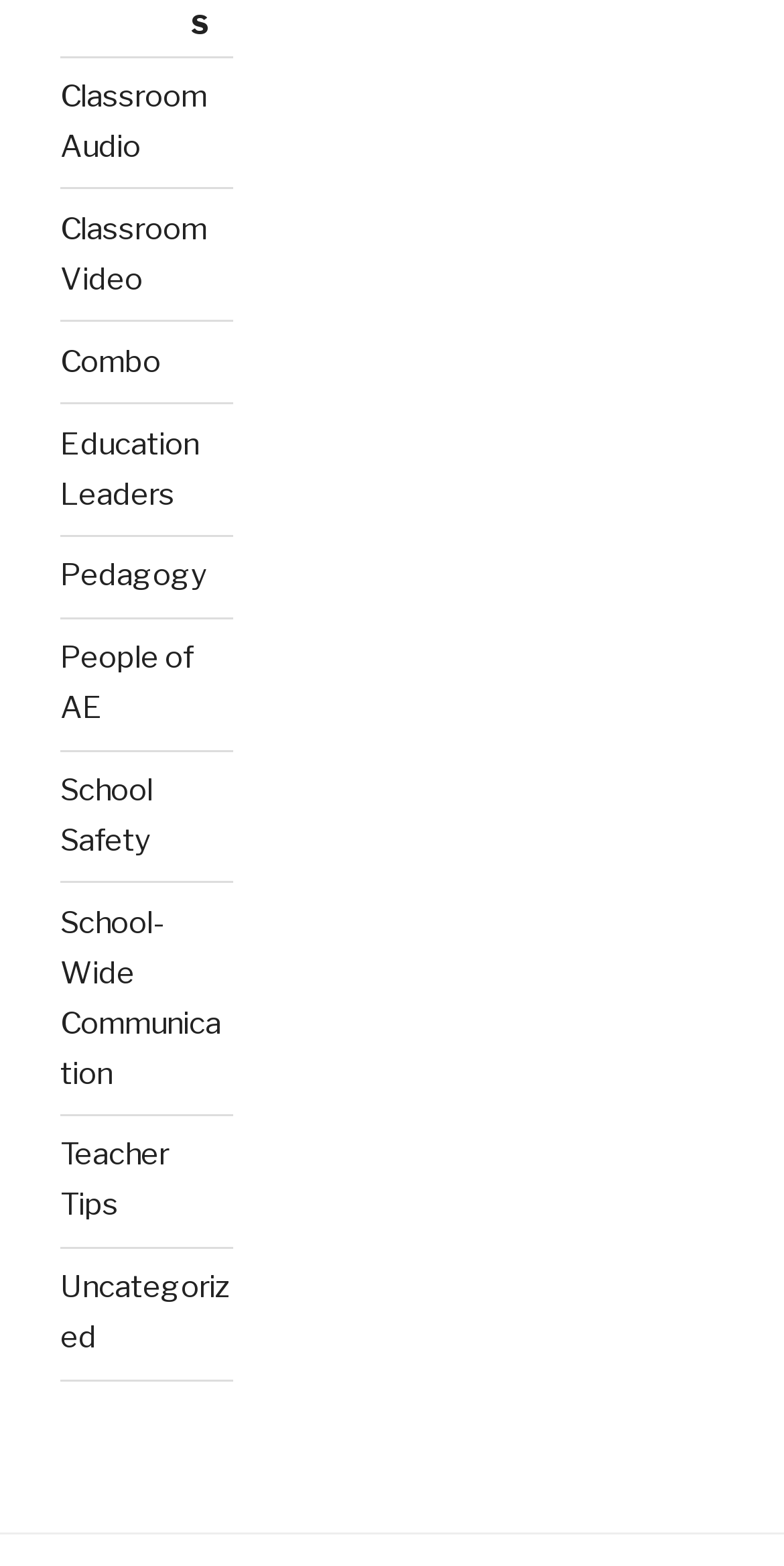What is the first category listed? Examine the screenshot and reply using just one word or a brief phrase.

Classroom Audio